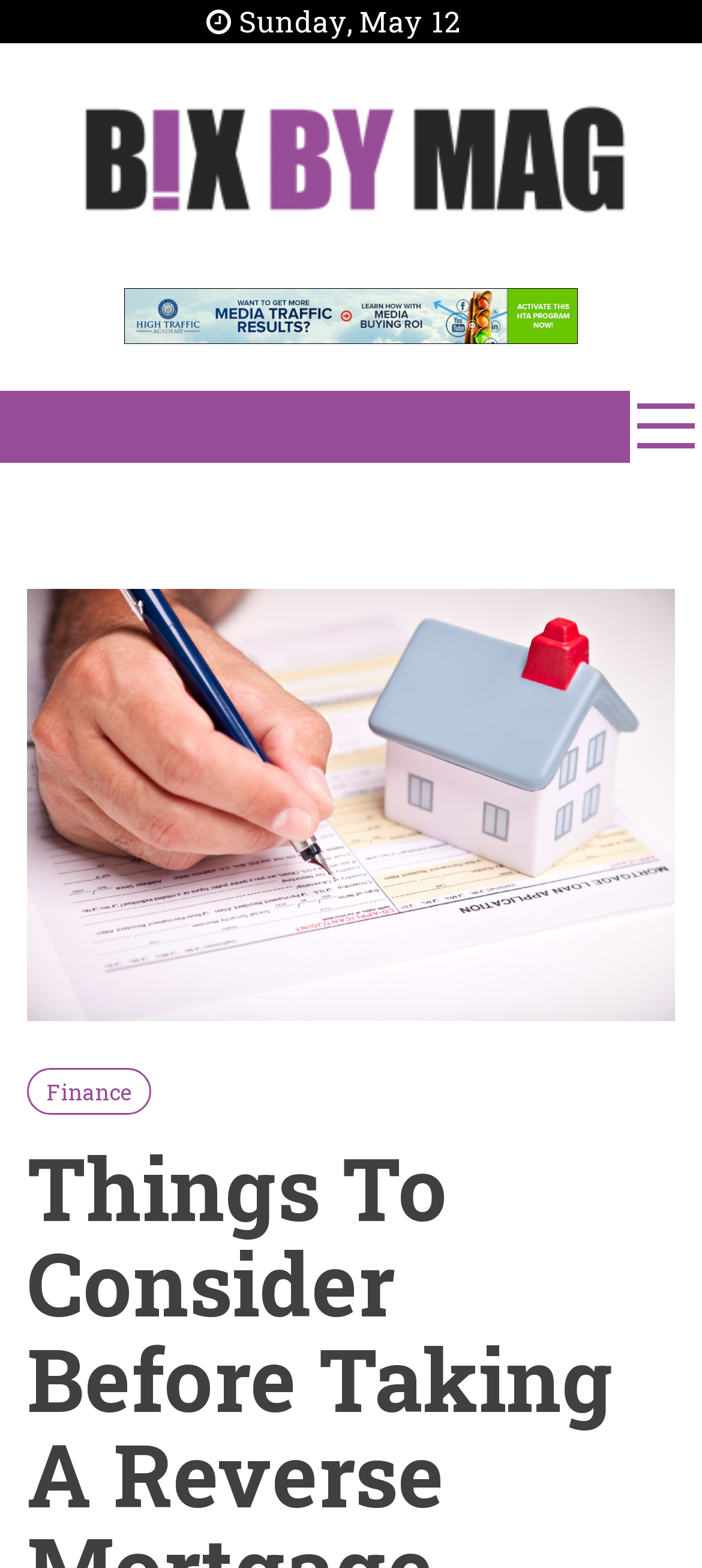Provide a one-word or brief phrase answer to the question:
What is the date mentioned on the webpage?

Sunday, May 12